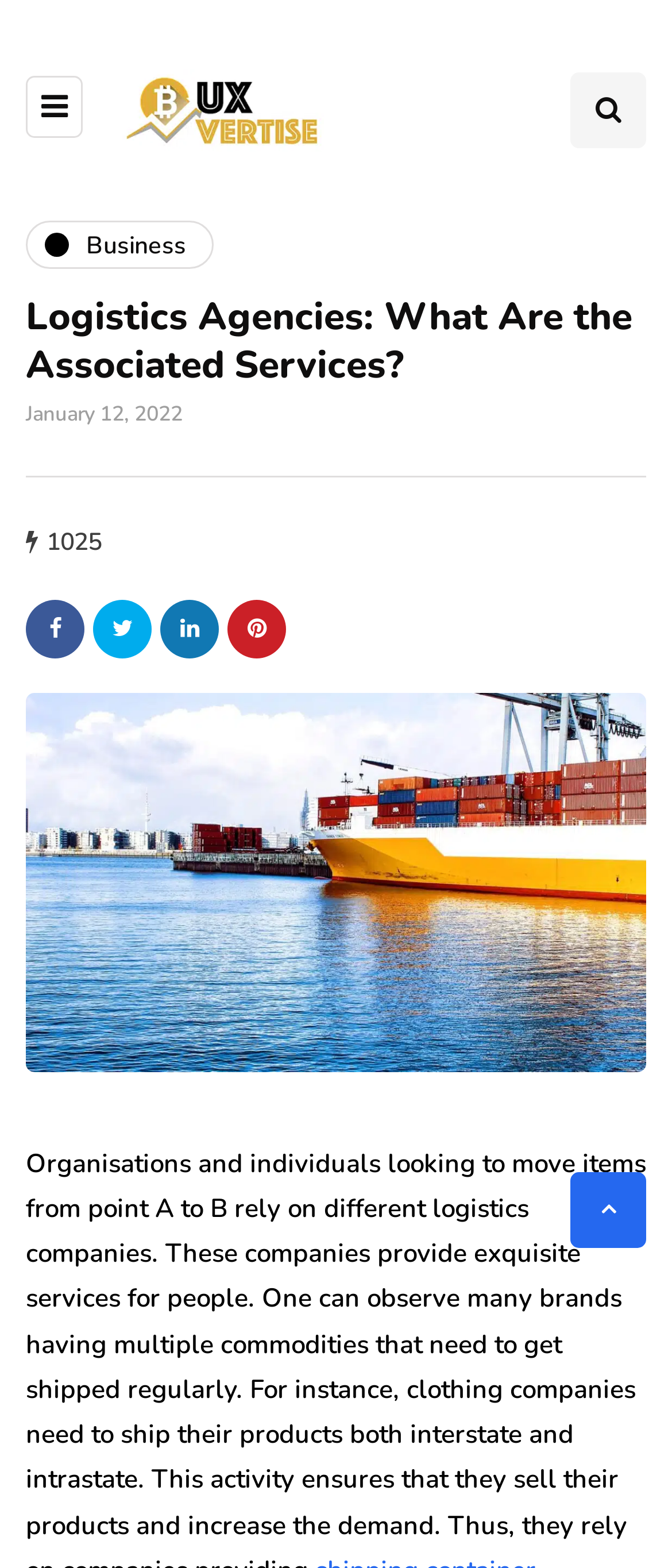What is the name of the website?
Please look at the screenshot and answer in one word or a short phrase.

Buxvertise